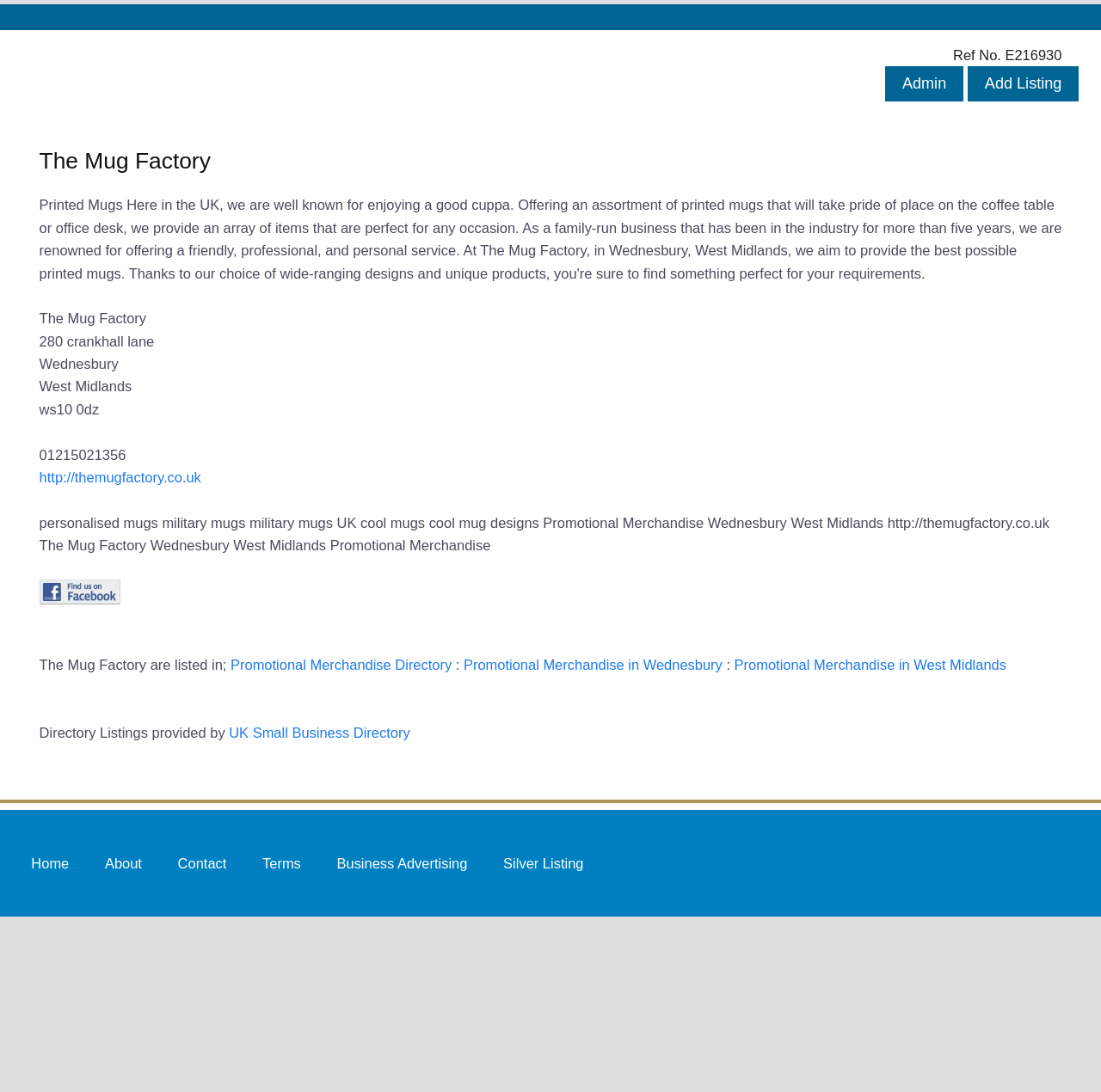Determine the bounding box coordinates for the clickable element required to fulfill the instruction: "Go to Home". Provide the coordinates as four float numbers between 0 and 1, i.e., [left, top, right, bottom].

[0.019, 0.773, 0.072, 0.807]